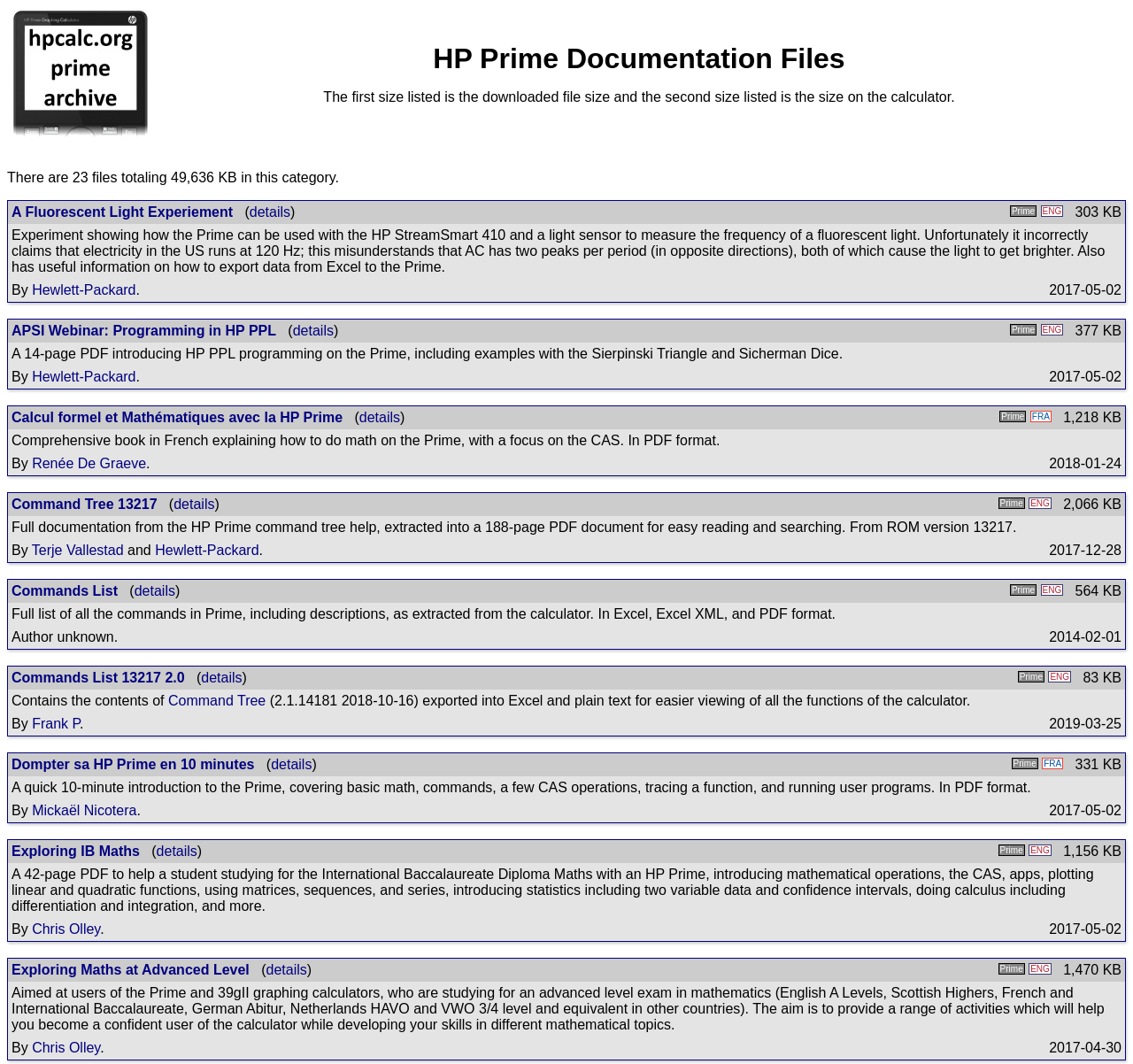Provide your answer in a single word or phrase: 
Who is the author of the 'Command Tree 13217' document?

Terje Vallestad and Hewlett-Packard